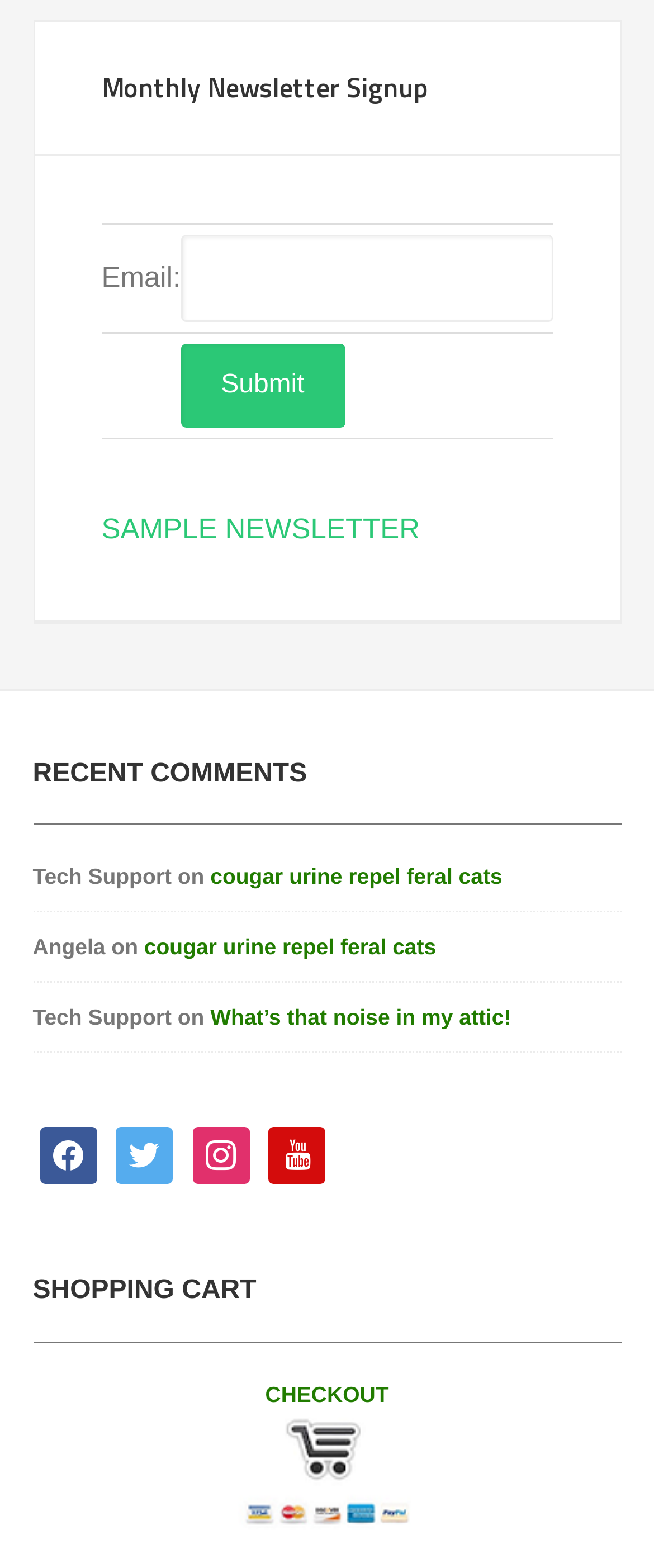Use a single word or phrase to answer this question: 
What is the purpose of the primary sidebar?

Monthly Newsletter Signup